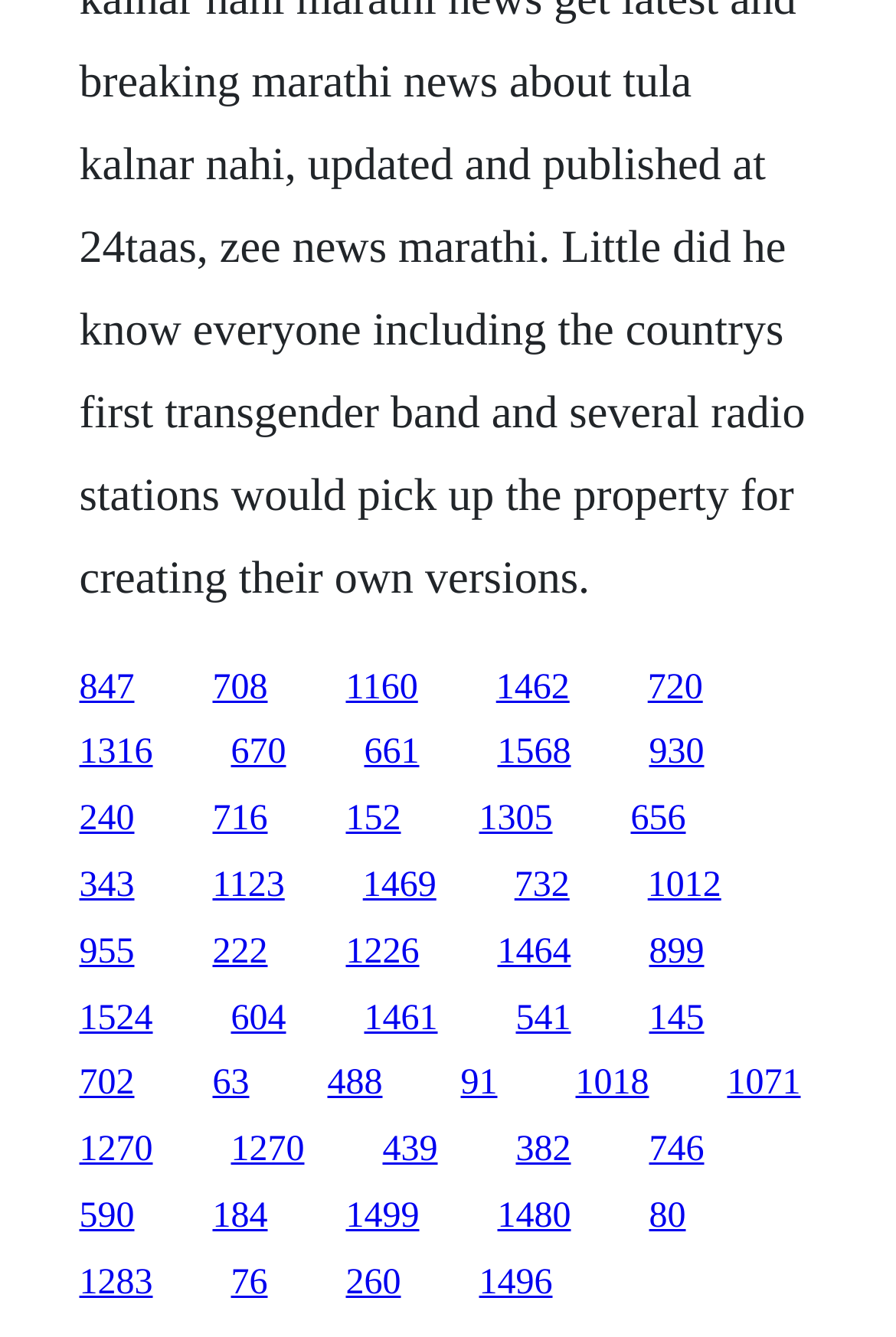Please identify the bounding box coordinates of the element I need to click to follow this instruction: "go to the third option".

[0.386, 0.499, 0.466, 0.529]